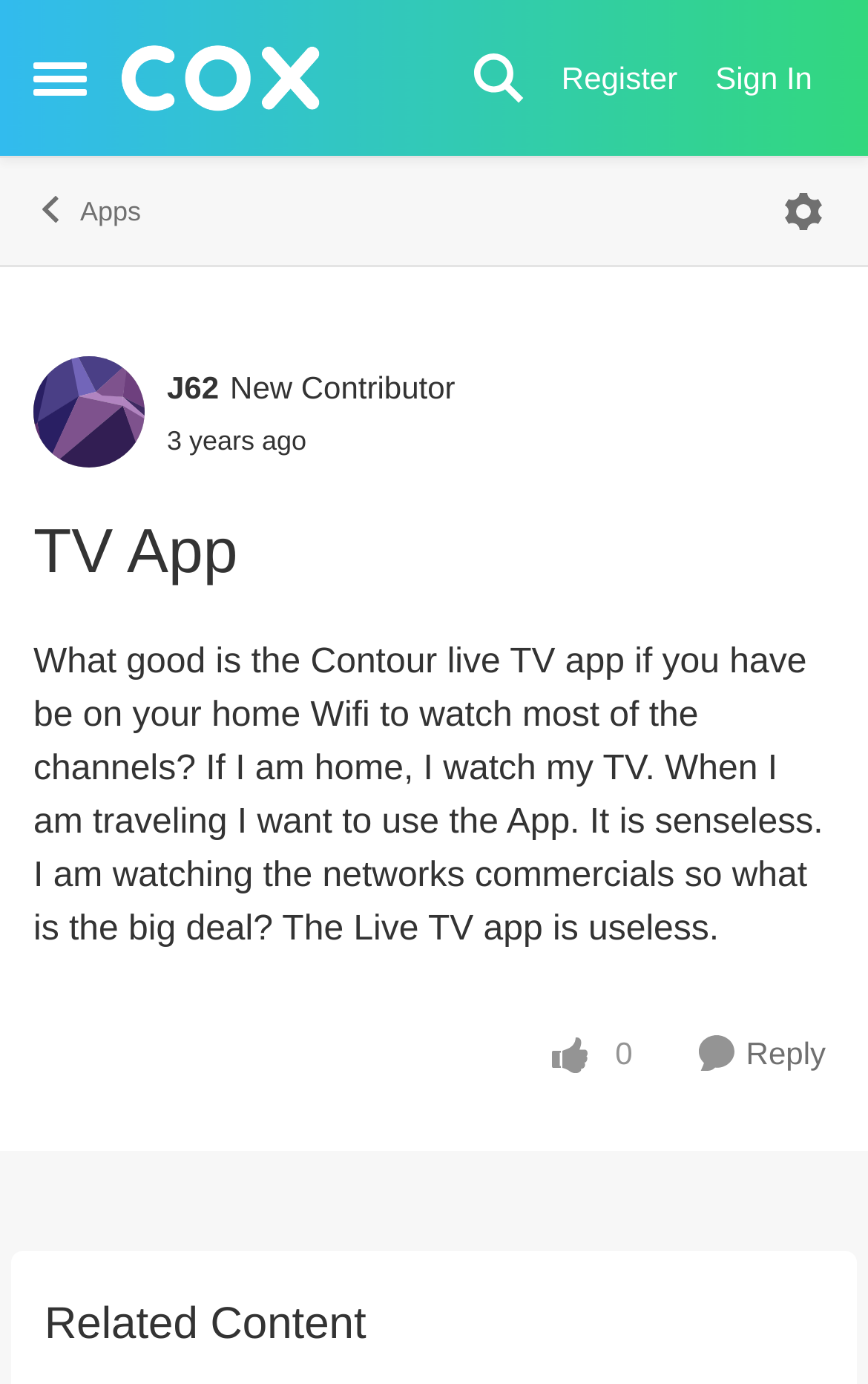Please identify the bounding box coordinates of where to click in order to follow the instruction: "Sign in".

[0.798, 0.032, 0.962, 0.08]